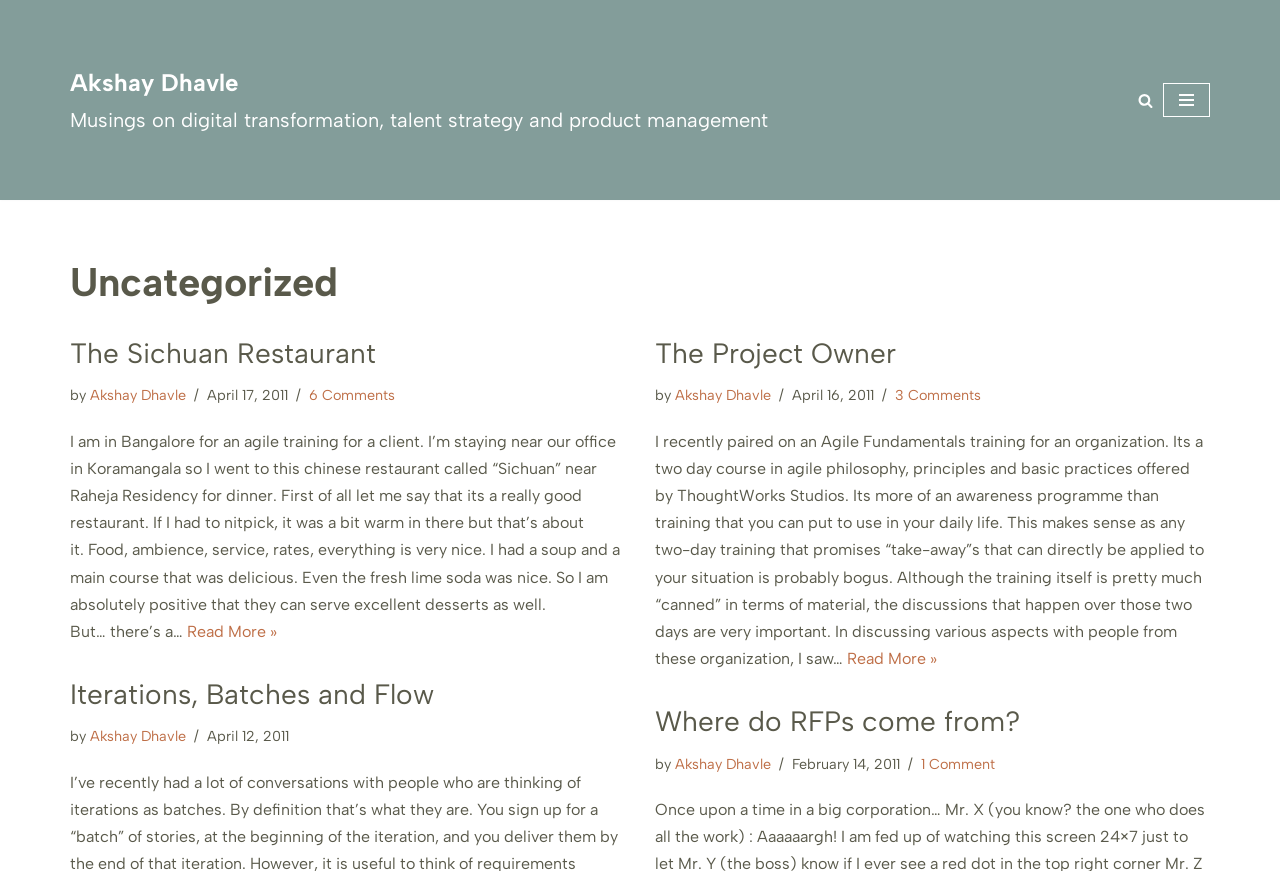Determine the bounding box coordinates for the area you should click to complete the following instruction: "Navigate to the homepage".

[0.055, 0.072, 0.6, 0.158]